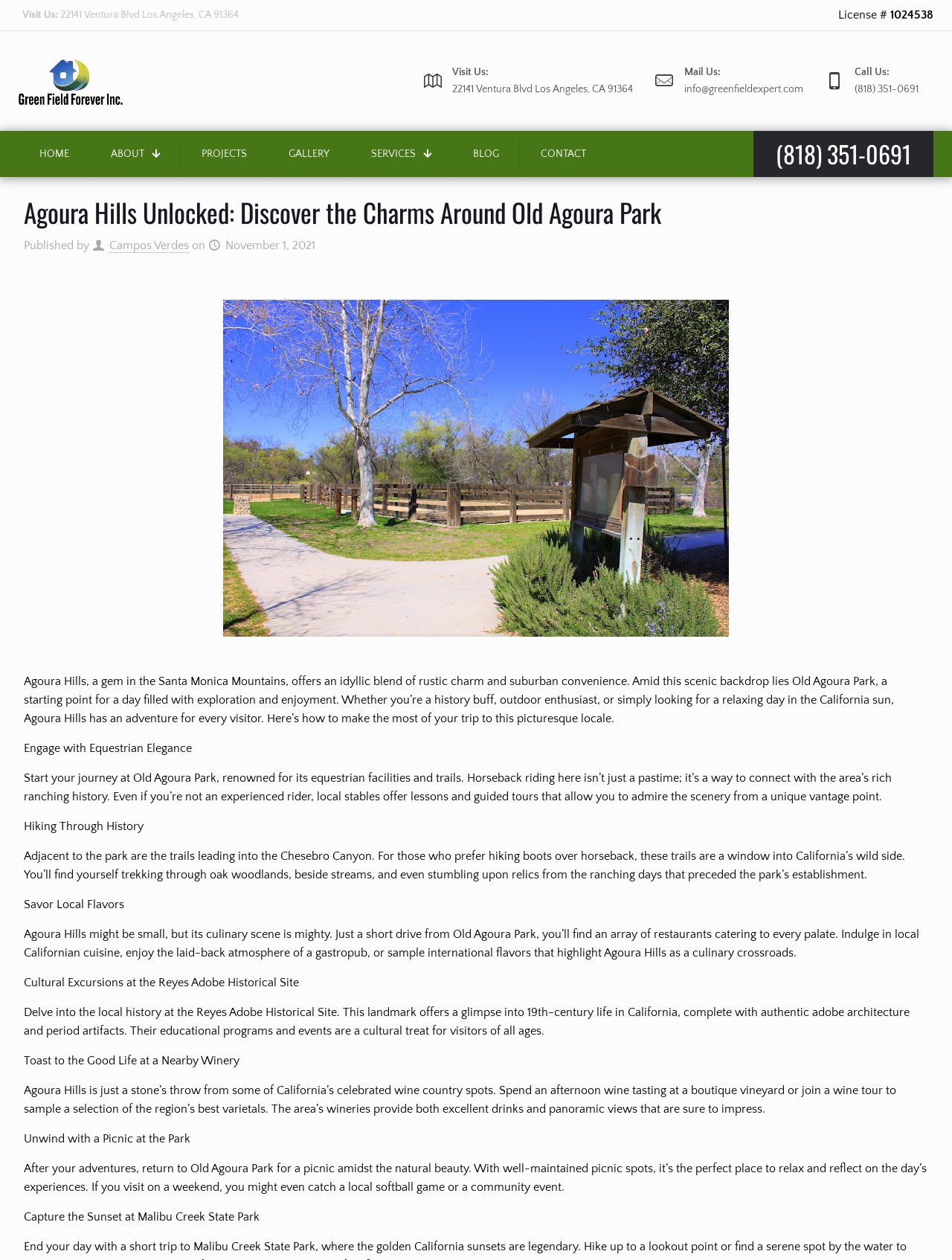Locate the bounding box of the UI element based on this description: "Mail Us: info@greenfieldexpert.com". Provide four float numbers between 0 and 1 as [left, top, right, bottom].

[0.689, 0.051, 0.844, 0.078]